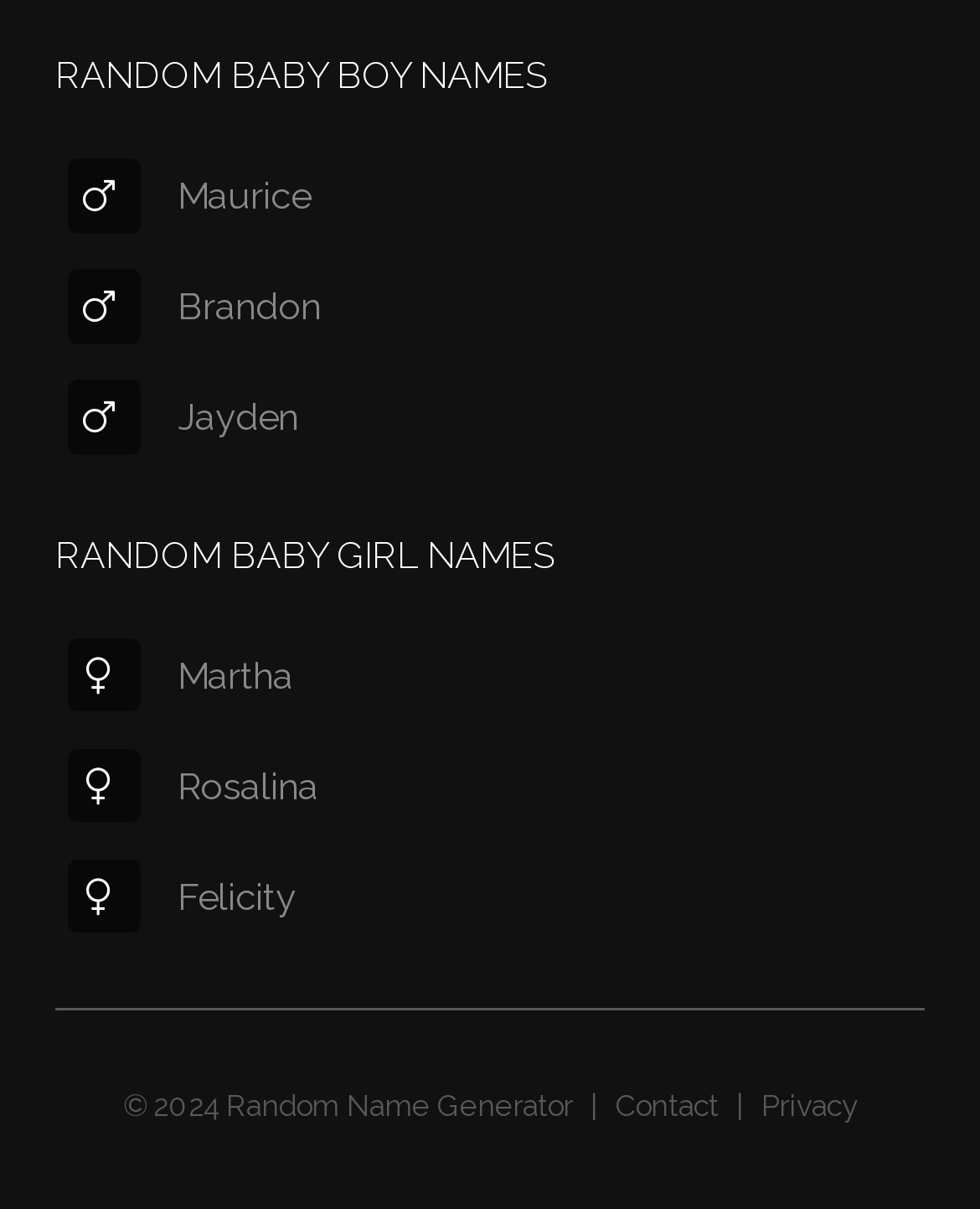Can you specify the bounding box coordinates for the region that should be clicked to fulfill this instruction: "View random baby boy names".

[0.069, 0.144, 0.317, 0.179]